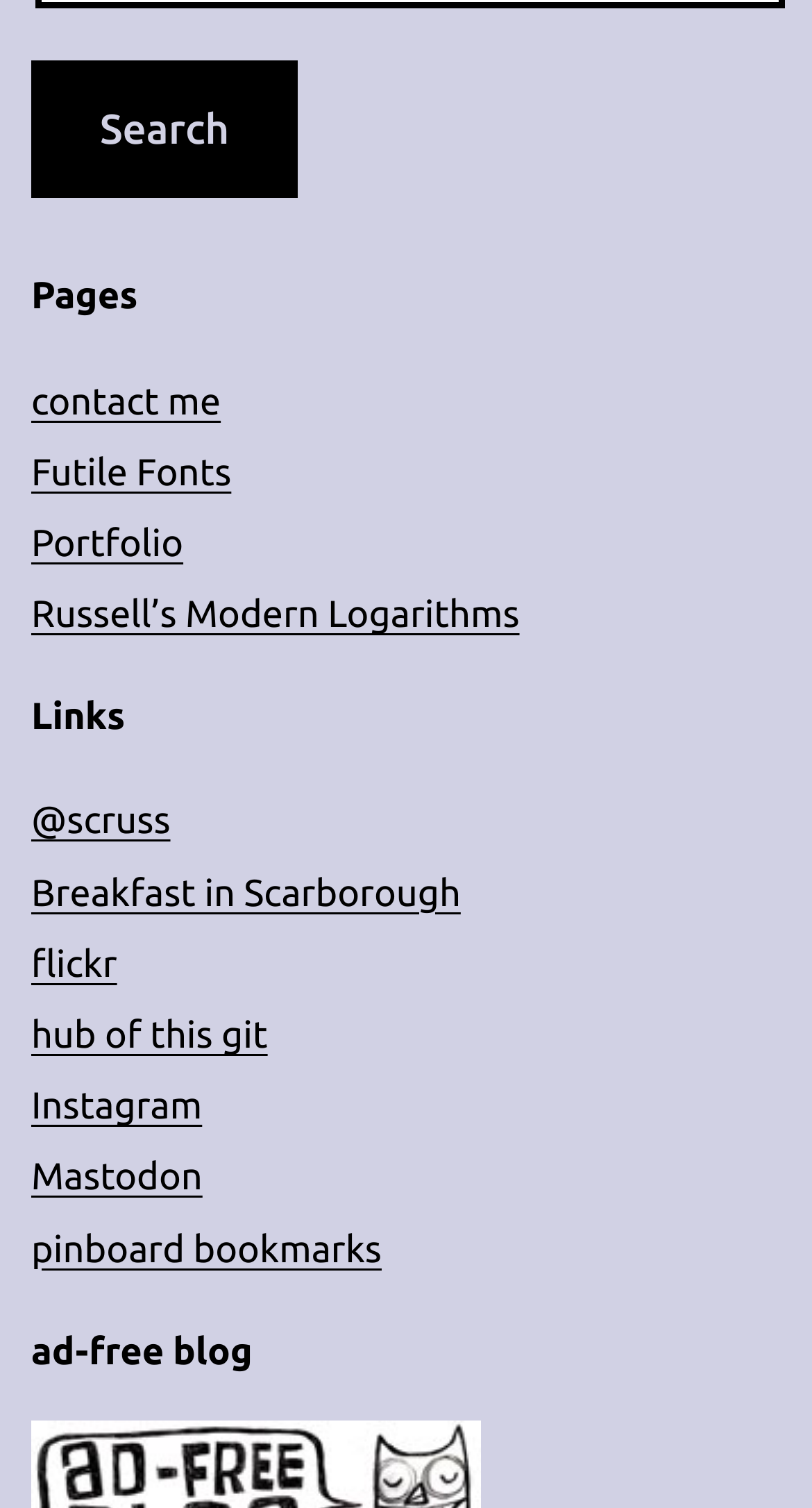Indicate the bounding box coordinates of the element that must be clicked to execute the instruction: "Visit flickr". The coordinates should be given as four float numbers between 0 and 1, i.e., [left, top, right, bottom].

[0.038, 0.625, 0.144, 0.653]